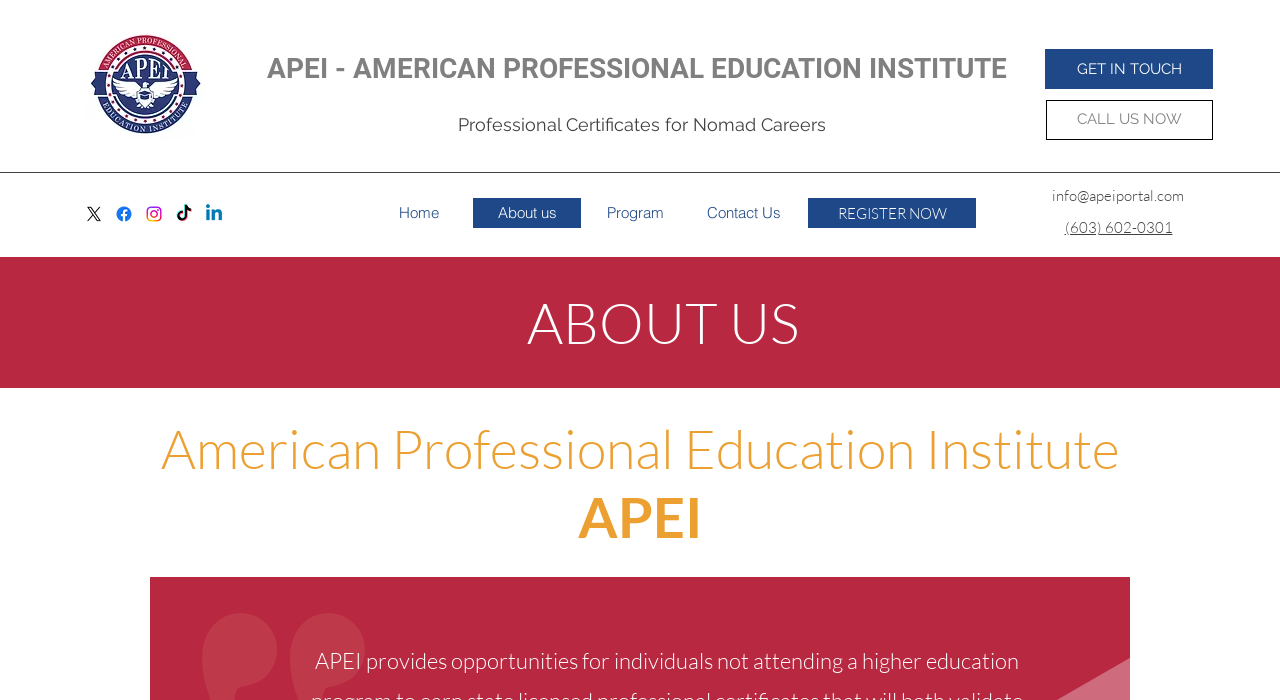Can you find the bounding box coordinates for the element that needs to be clicked to execute this instruction: "Click the APEI logo"? The coordinates should be given as four float numbers between 0 and 1, i.e., [left, top, right, bottom].

[0.065, 0.039, 0.159, 0.211]